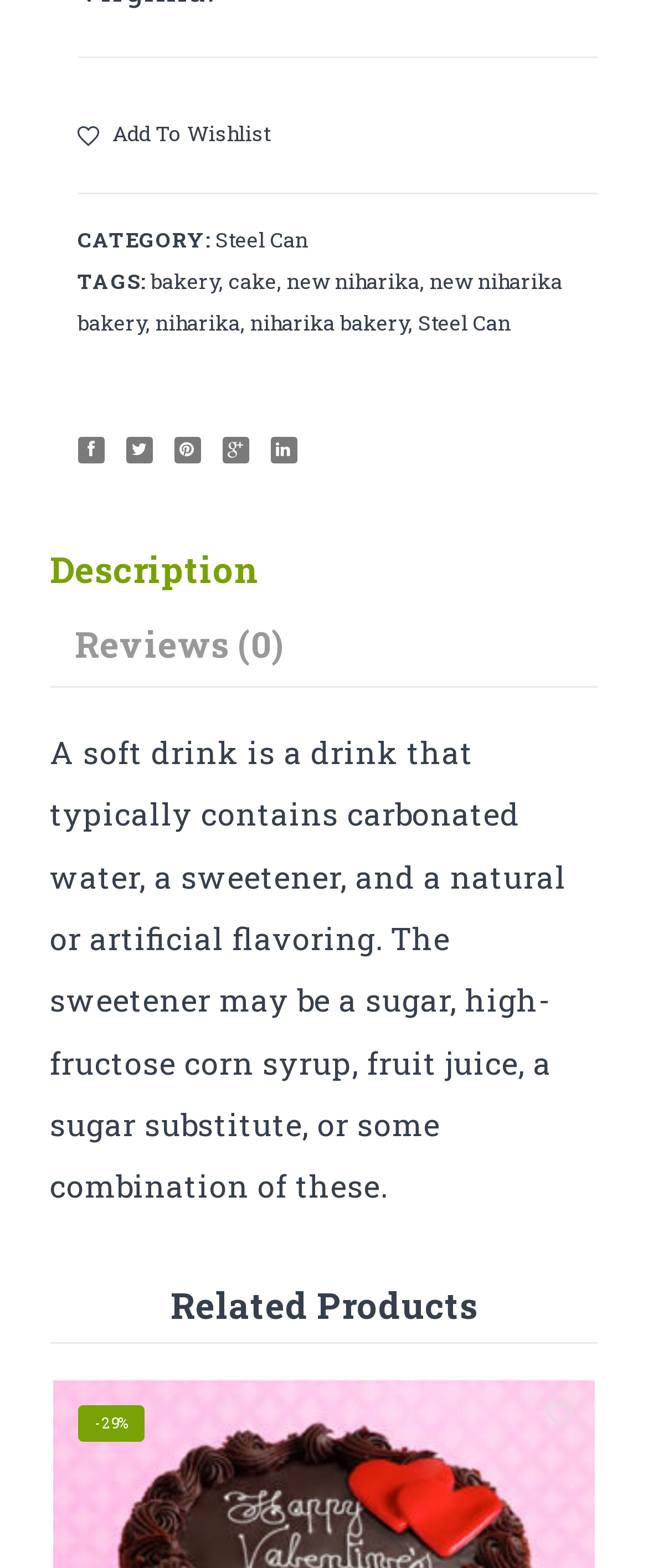Highlight the bounding box coordinates of the element that should be clicked to carry out the following instruction: "View product category". The coordinates must be given as four float numbers ranging from 0 to 1, i.e., [left, top, right, bottom].

[0.332, 0.144, 0.476, 0.161]